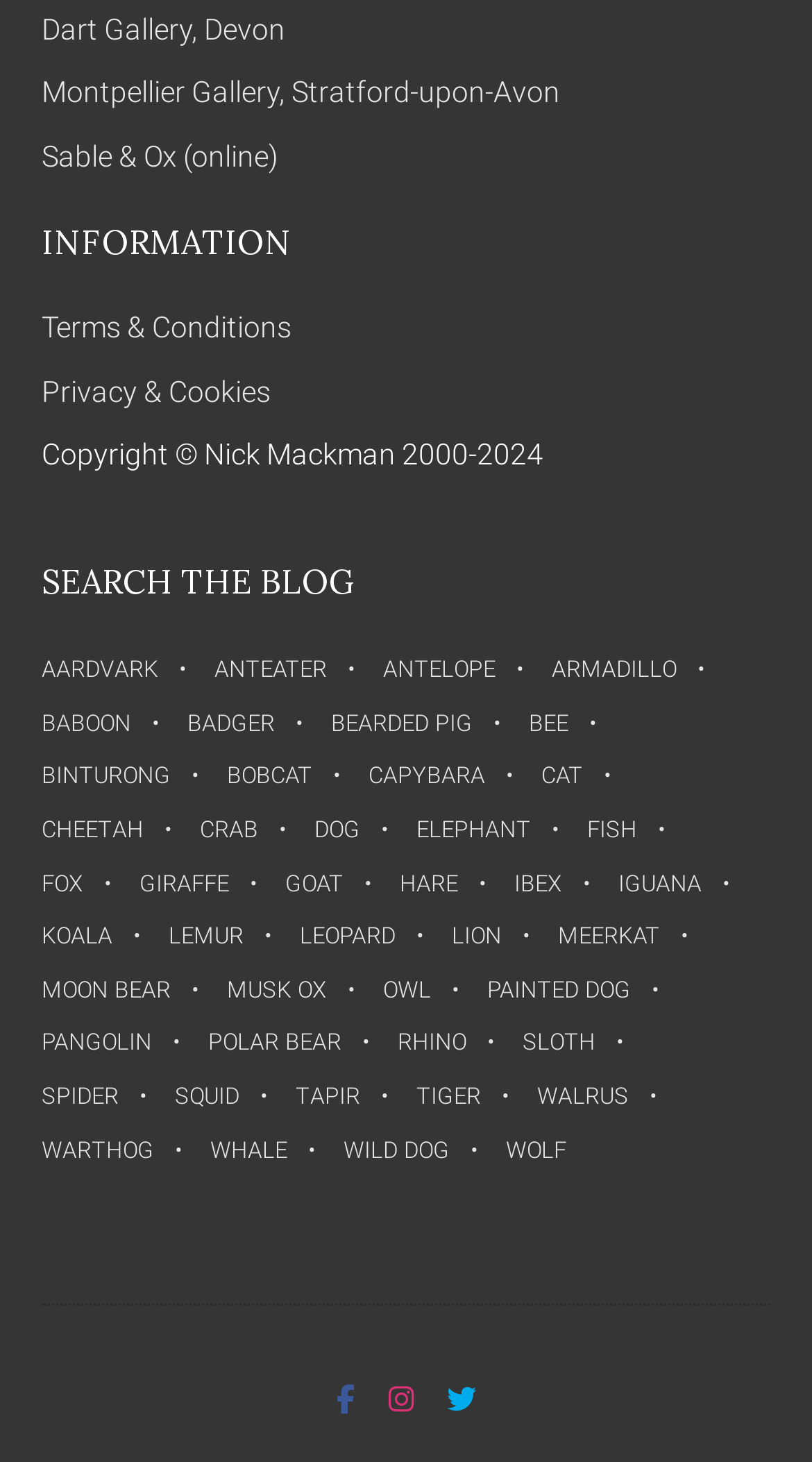Determine the bounding box coordinates for the UI element described. Format the coordinates as (top-left x, top-left y, bottom-right x, bottom-right y) and ensure all values are between 0 and 1. Element description: Sable & Ox (online)

[0.051, 0.093, 0.344, 0.123]